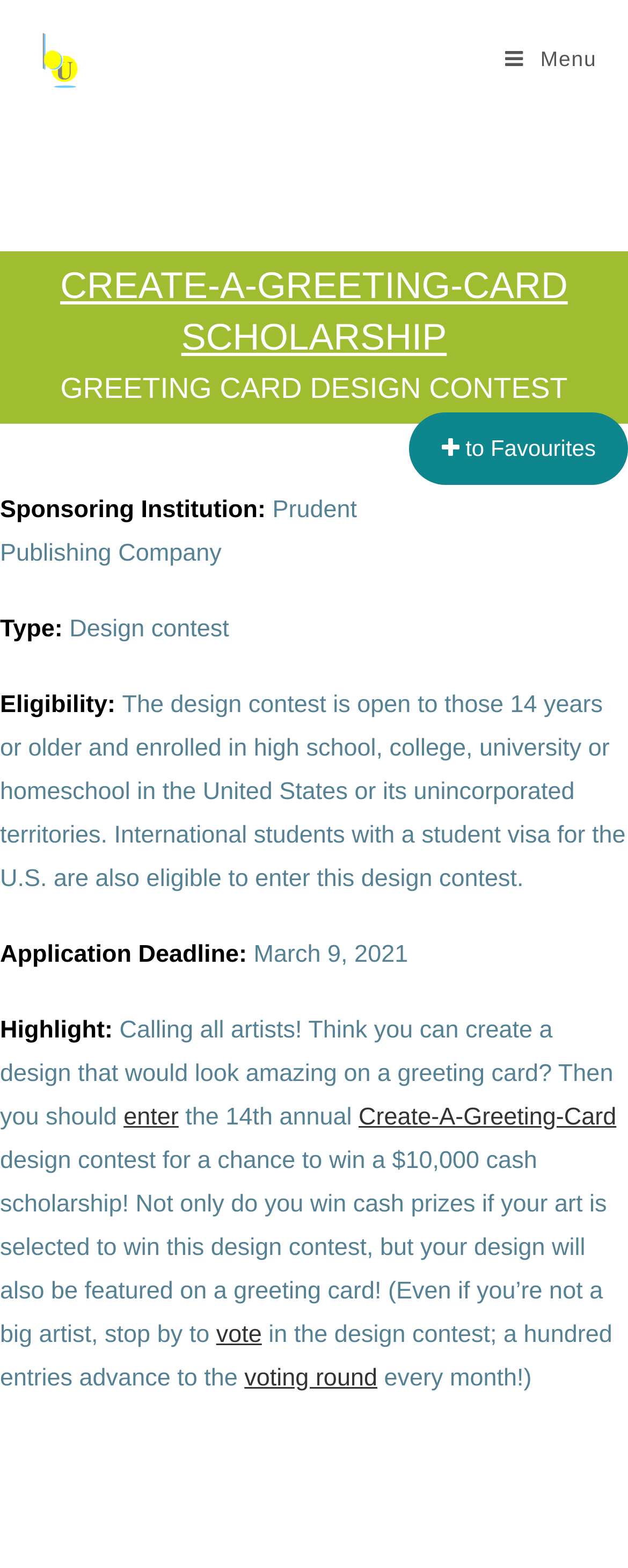Analyze the image and provide a detailed answer to the question: What is the cash prize for winning the contest?

I found the answer by looking at the section that describes the highlight of the contest, where it says 'win a $10,000 cash scholarship'.